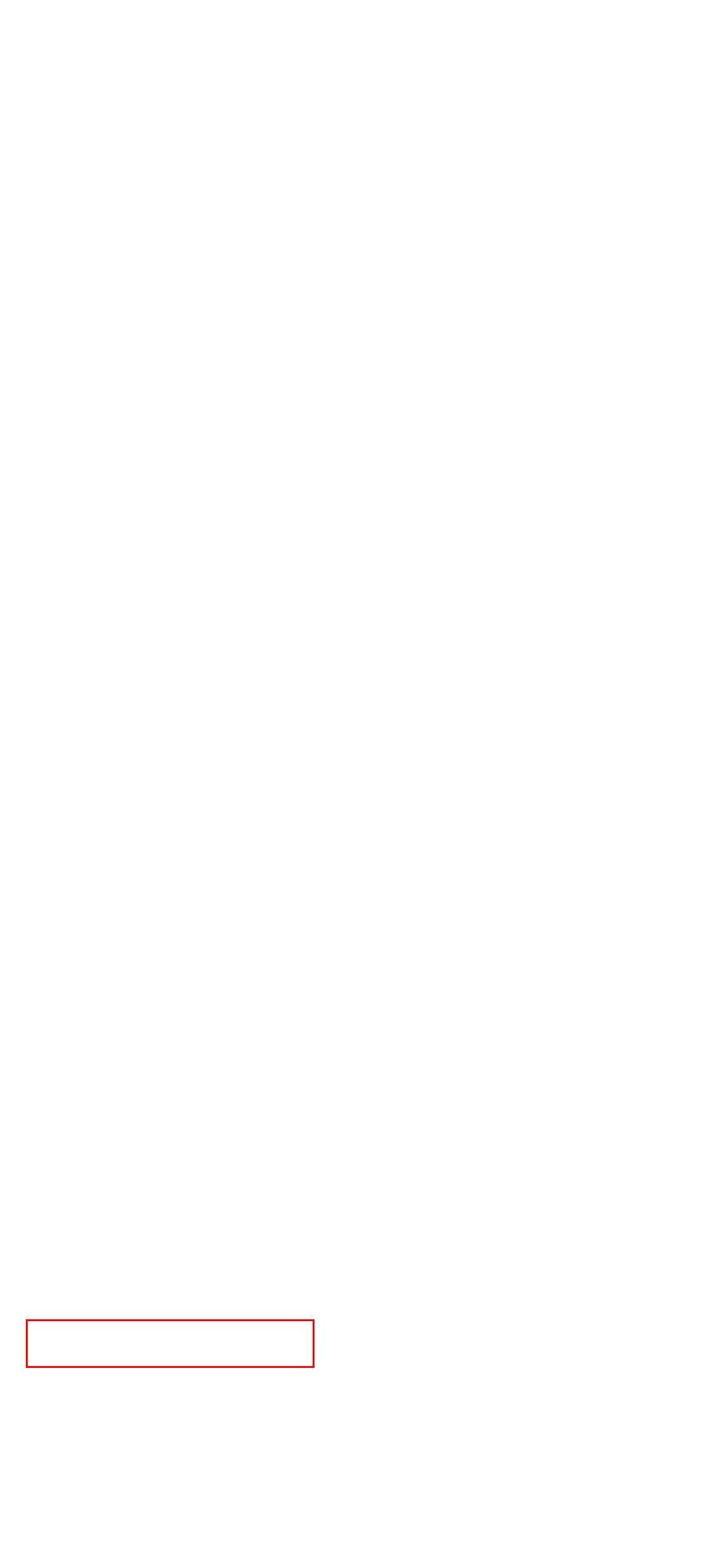You are provided with a screenshot of a webpage containing a red rectangle bounding box. Identify the webpage description that best matches the new webpage after the element in the bounding box is clicked. Here are the potential descriptions:
A. Introduction_The First Bethune Hospital of Jilin University
B. News_The First Bethune Hospital of Jilin University
C. Overview_The First Bethune Hospital of Jilin University
D. Education_The First Bethune Hospital of Jilin University
E. Global Engagement_The First Bethune Hospital of Jilin University
F. The First Bethune Hospital of Jilin University_The First Bethune Hospital of Jilin University
G. Featured Medical Technology_The First Bethune Hospital of Jilin University
H. Research_The First Bethune Hospital of Jilin University

E